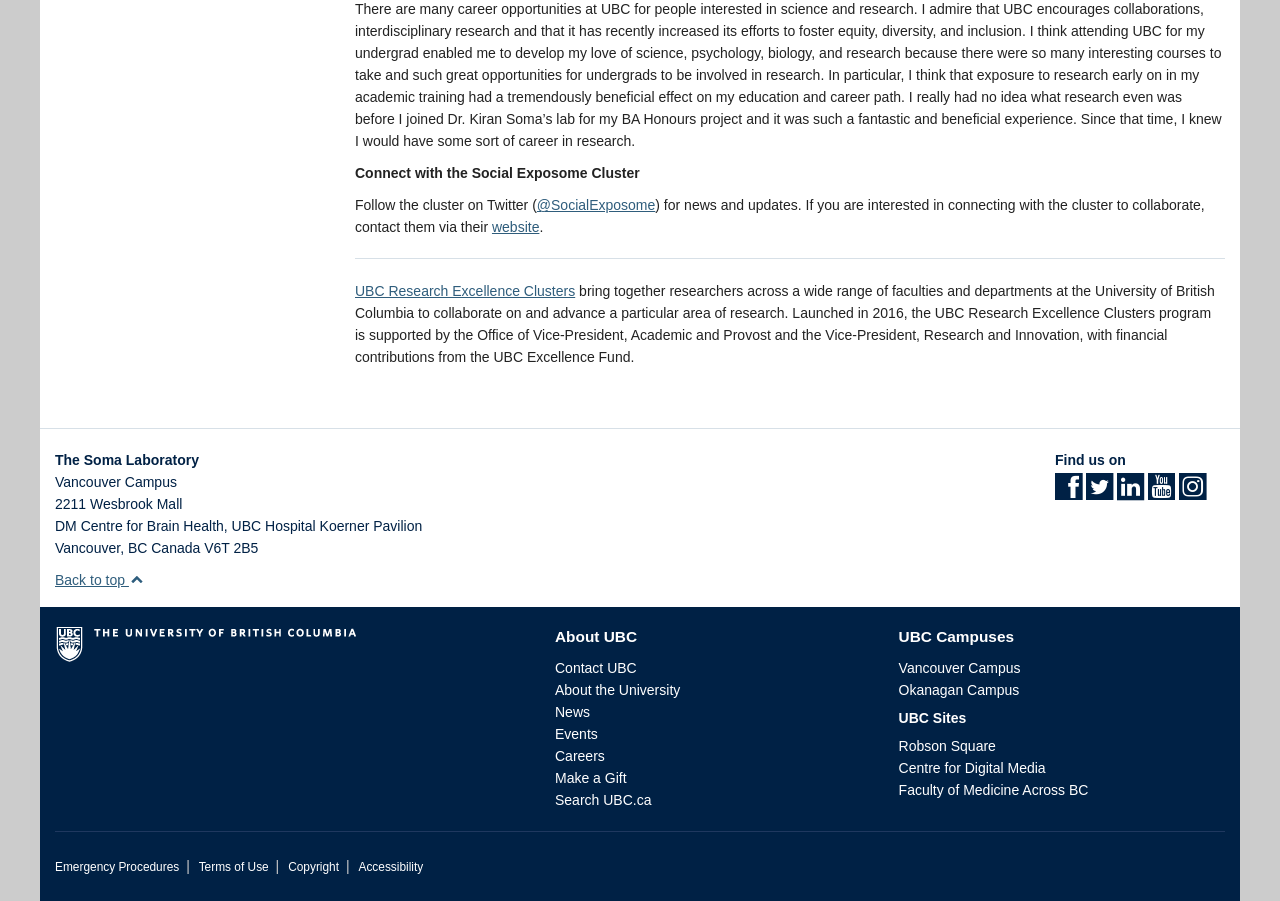How can I contact the Social Exposome Cluster?
Answer the question with a single word or phrase, referring to the image.

via their website